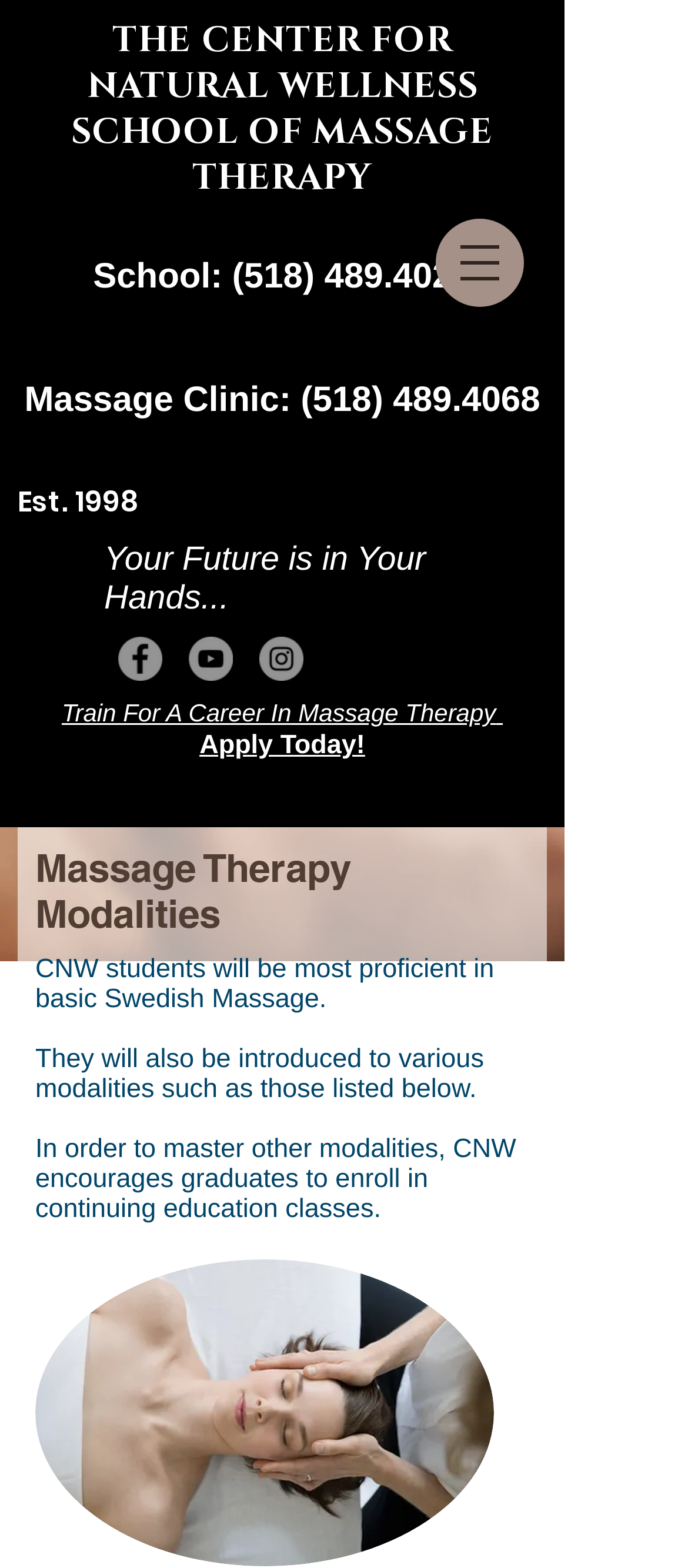Respond to the question below with a single word or phrase:
What type of massage will CNW students be most proficient in?

basic Swedish Massage